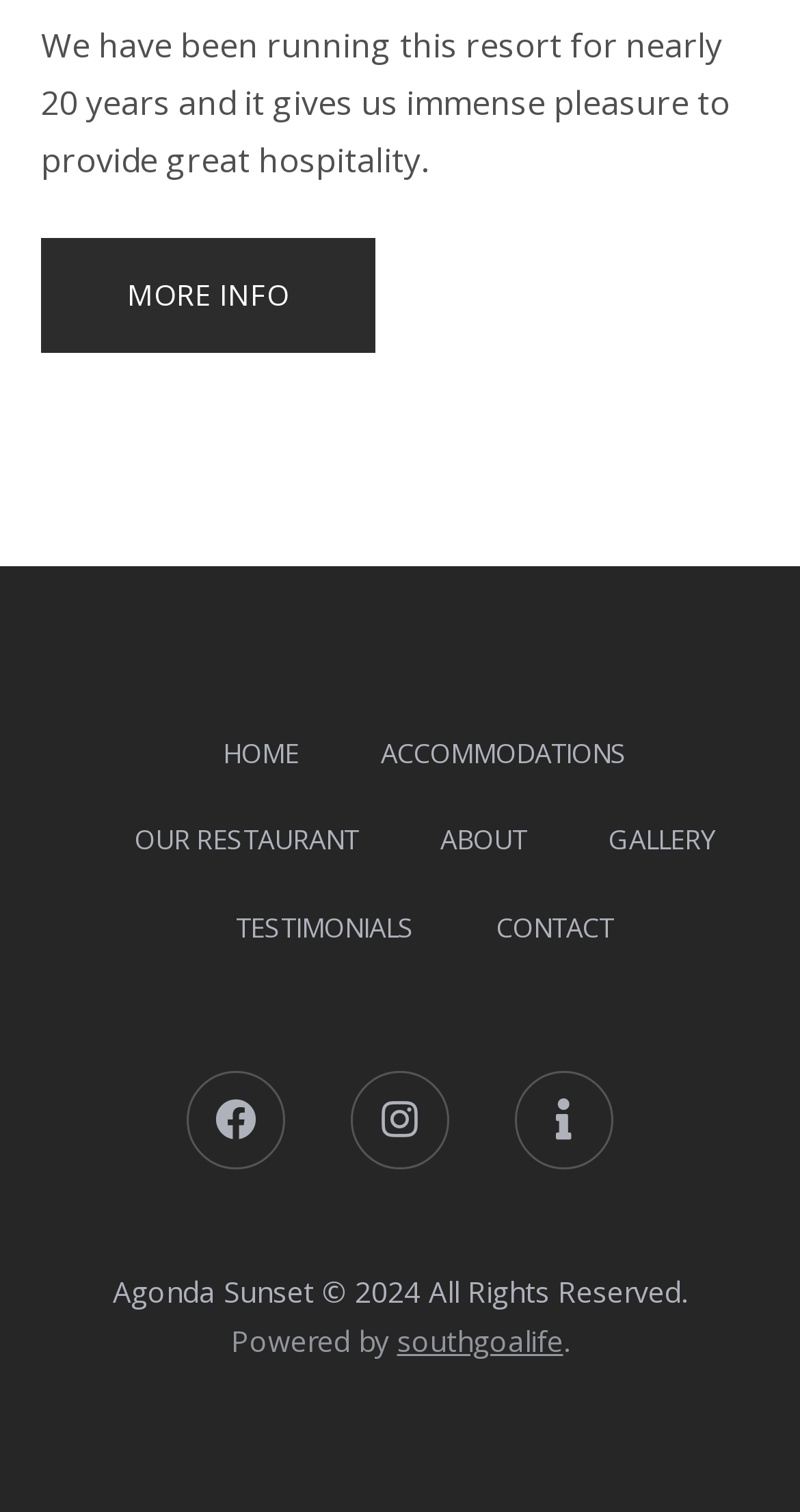What is the name of the resort?
Craft a detailed and extensive response to the question.

The name of the resort can be found at the bottom of the webpage, where it says 'Agonda Sunset © 2024 All Rights Reserved.'